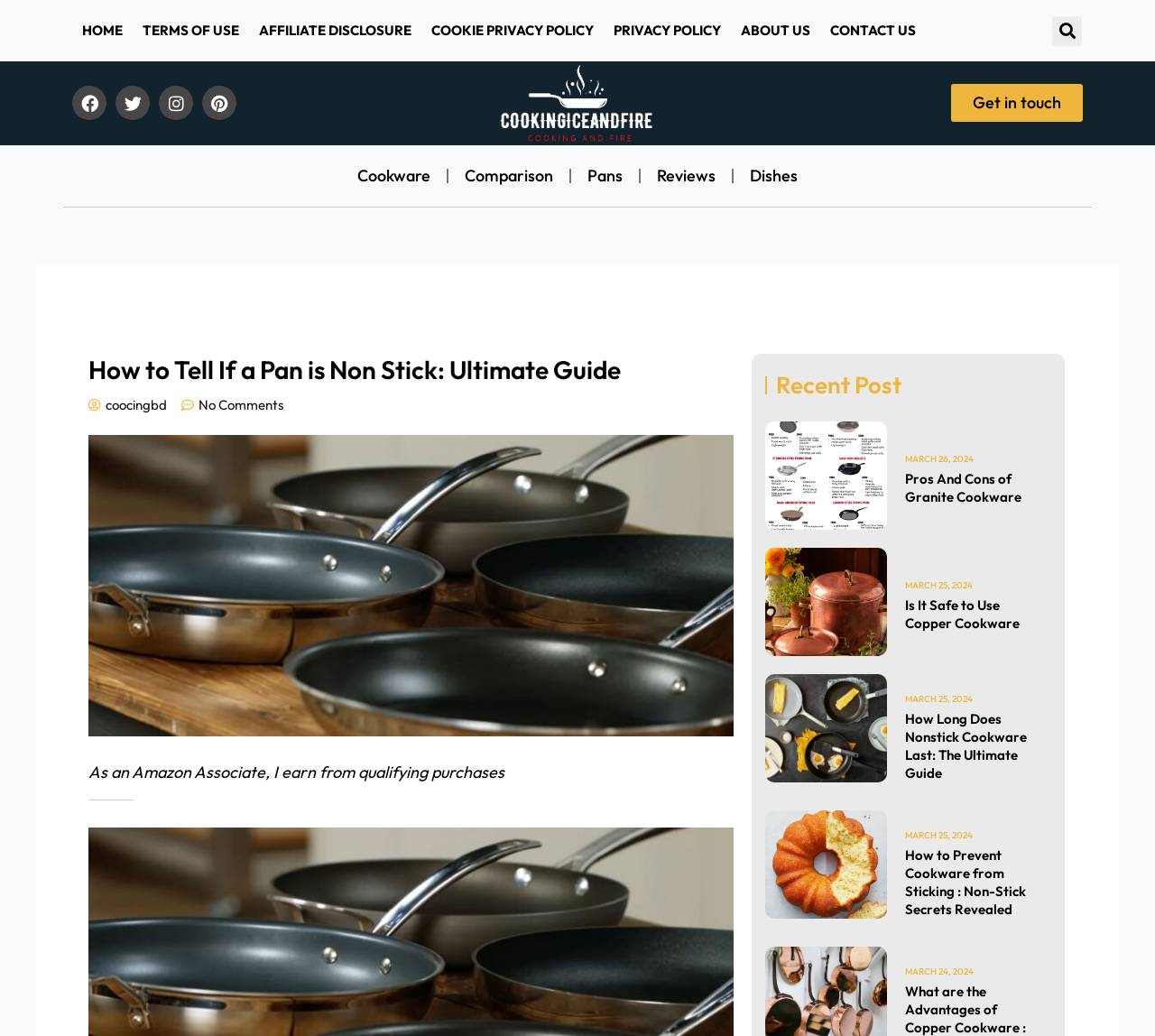Locate the bounding box coordinates of the element I should click to achieve the following instruction: "Search for cooking accessories".

[0.873, 0.015, 0.937, 0.044]